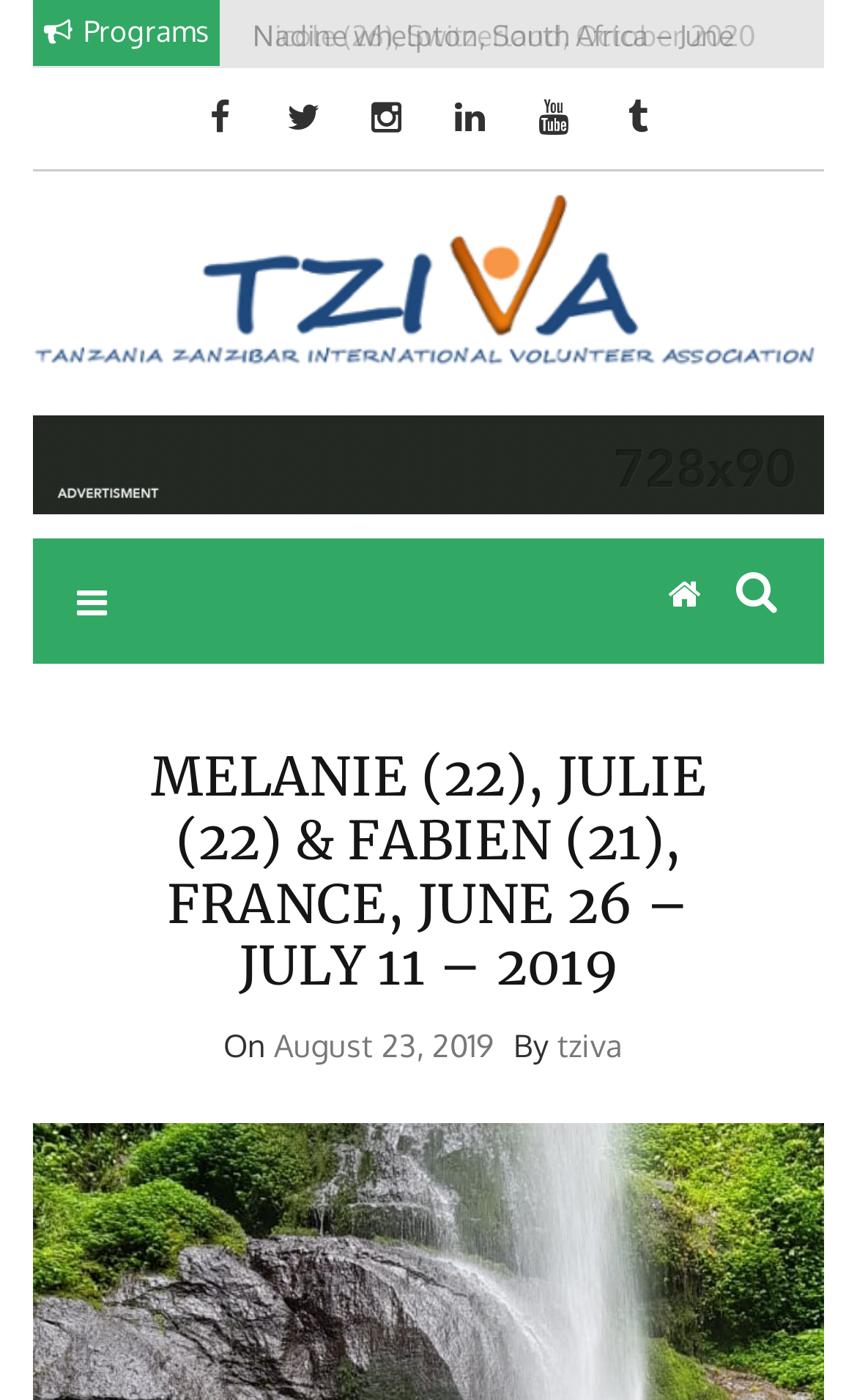Locate the coordinates of the bounding box for the clickable region that fulfills this instruction: "Click on the '' button".

[0.051, 0.385, 0.167, 0.466]